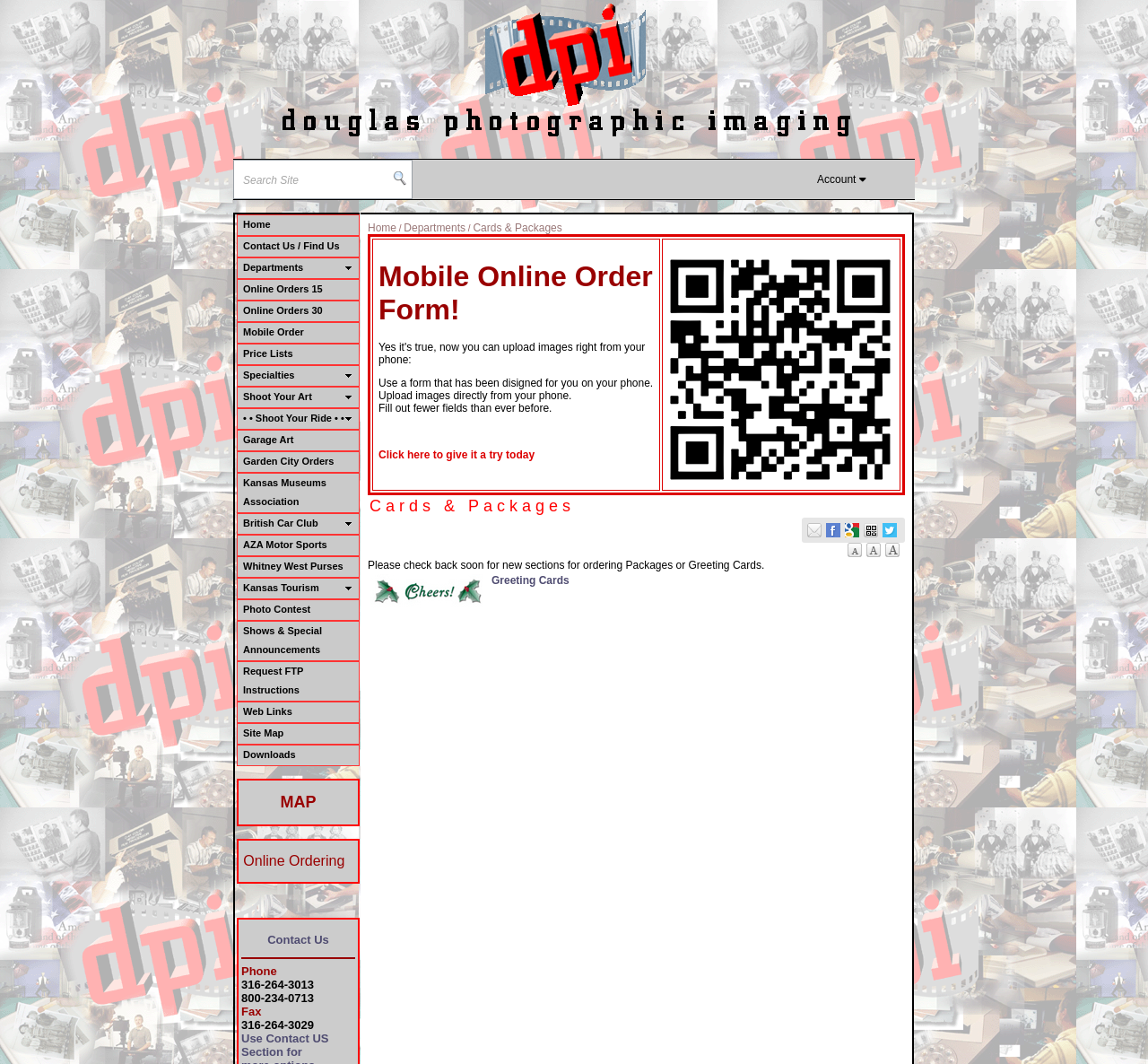Describe every aspect of the webpage comprehensively.

The webpage is about Douglas Photographic Imaging, a photography service that has been serving the Wichita area for almost 40 years. The page is divided into several sections. At the top, there is a table with three rows, each containing a grid cell. The first row has a link to "Douglas Photo" with an accompanying image. The second row is empty, and the third row has a search bar with a submit button and an account icon.

Below the table, there is a long list of links, including "Home", "Contact Us", "Departments", and many others, which are likely navigation links to other parts of the website. This list takes up most of the page's width and is positioned near the top of the page.

On the left side of the page, there is a section with a heading "Cards & Packages" and a subheading "Tell a friend Share on Facebook Share on GoogleBookmarks QR Code Tweet this". Below this, there is a paragraph of text about mobile online ordering, with a link to try it out. Next to this, there is an image with a link to "MobileOrders".

Further down the page, there is a section with a heading "Home / Departments / Cards & Packages" and a paragraph of text about greeting cards. There are also links to "Home" and "Departments" in this section.

At the bottom of the page, there is a section with contact information, including phone numbers and a fax number. There is also a separator line and a link to "Online Ordering" and "Contact Us".

Overall, the page appears to be a landing page for Douglas Photographic Imaging, providing an overview of their services and links to other parts of their website.